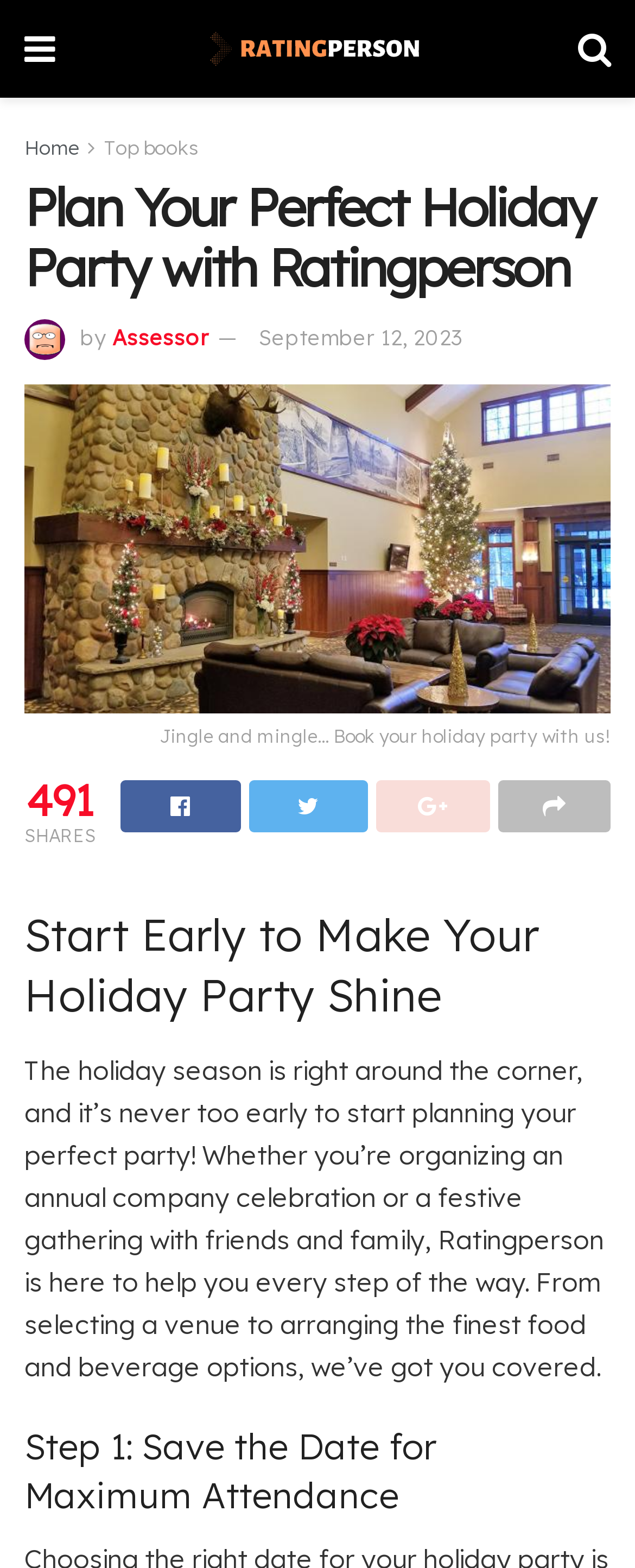Locate the coordinates of the bounding box for the clickable region that fulfills this instruction: "Read the article by Assessor".

[0.177, 0.206, 0.328, 0.223]